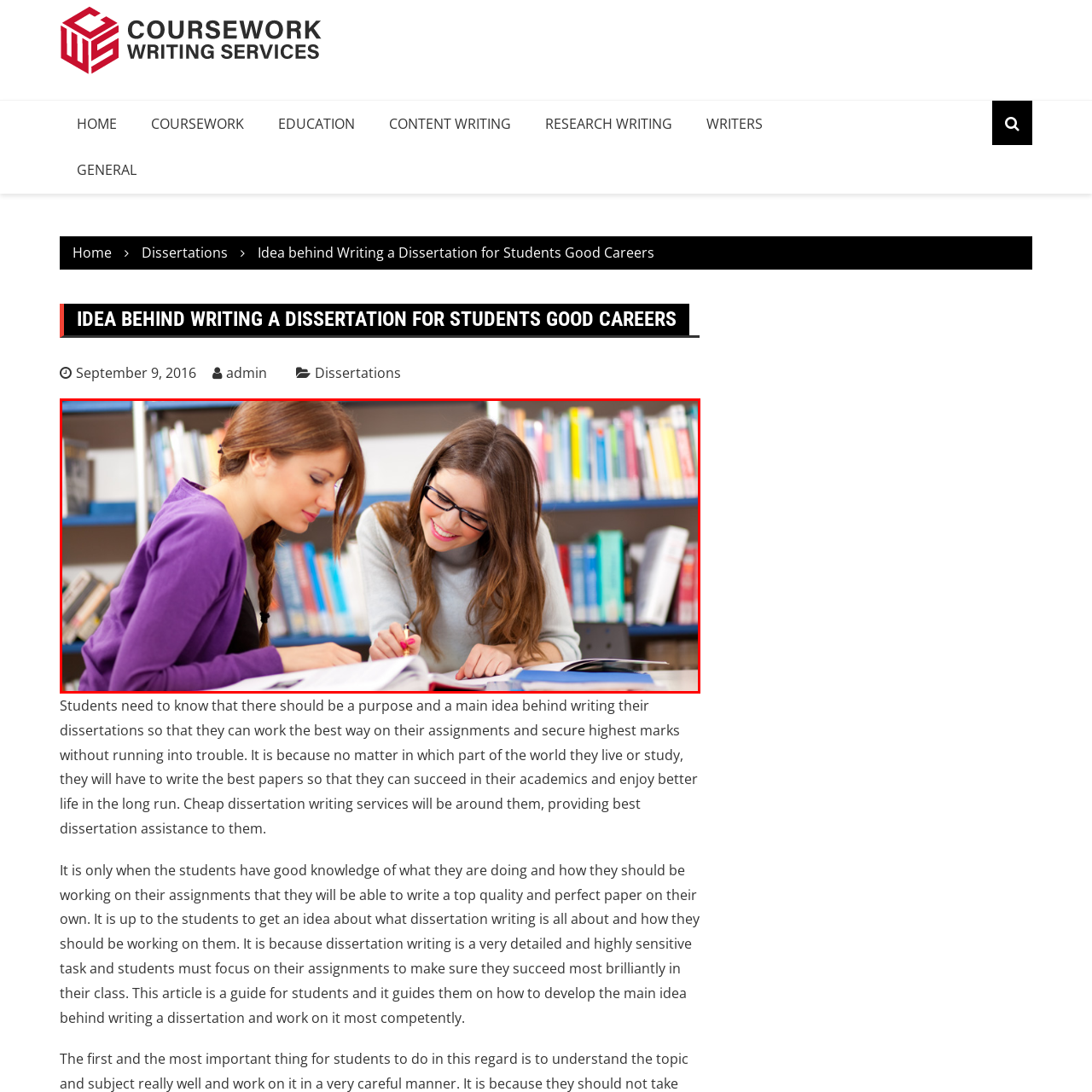Check the section outlined in red, Are the women in the image working on a single book? Please reply with a single word or phrase.

No